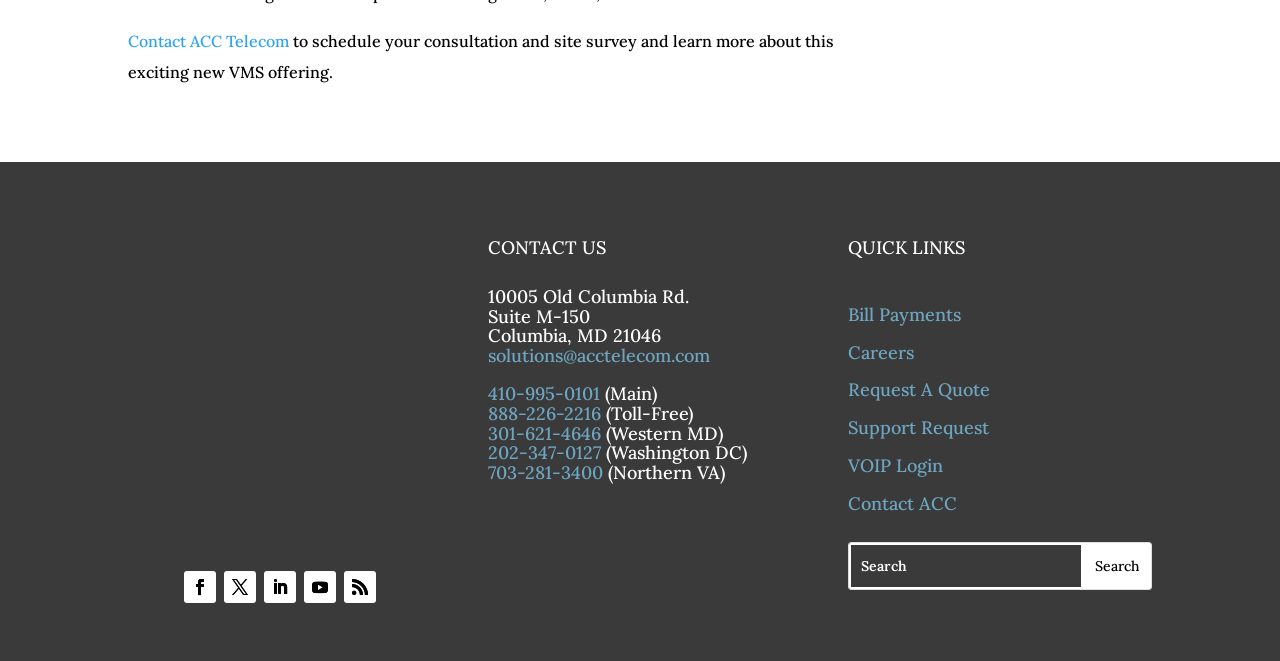Please find the bounding box coordinates of the clickable region needed to complete the following instruction: "Schedule a consultation and site survey". The bounding box coordinates must consist of four float numbers between 0 and 1, i.e., [left, top, right, bottom].

[0.1, 0.047, 0.652, 0.124]